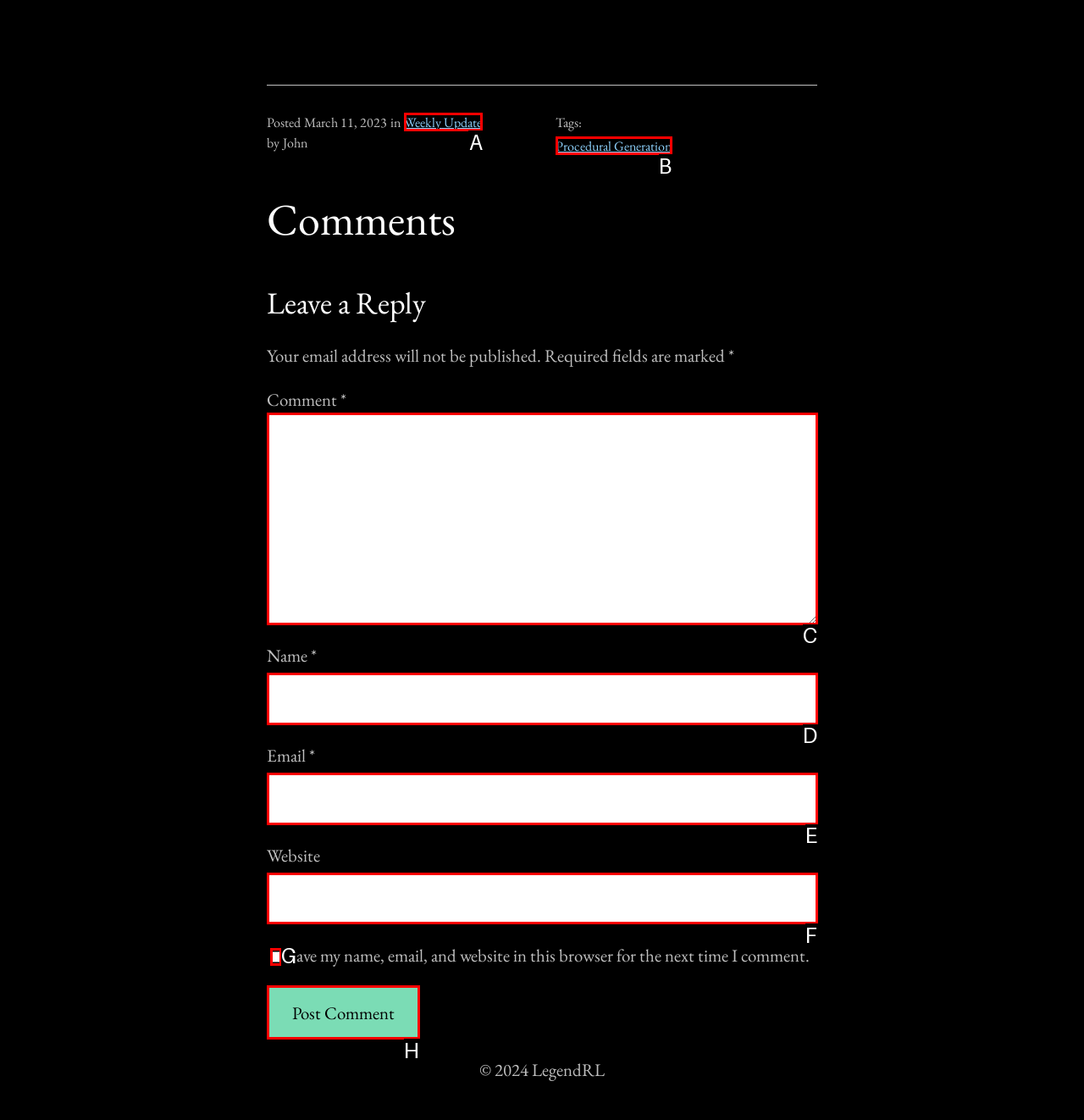To achieve the task: Click the 'Weekly Update' link, indicate the letter of the correct choice from the provided options.

A